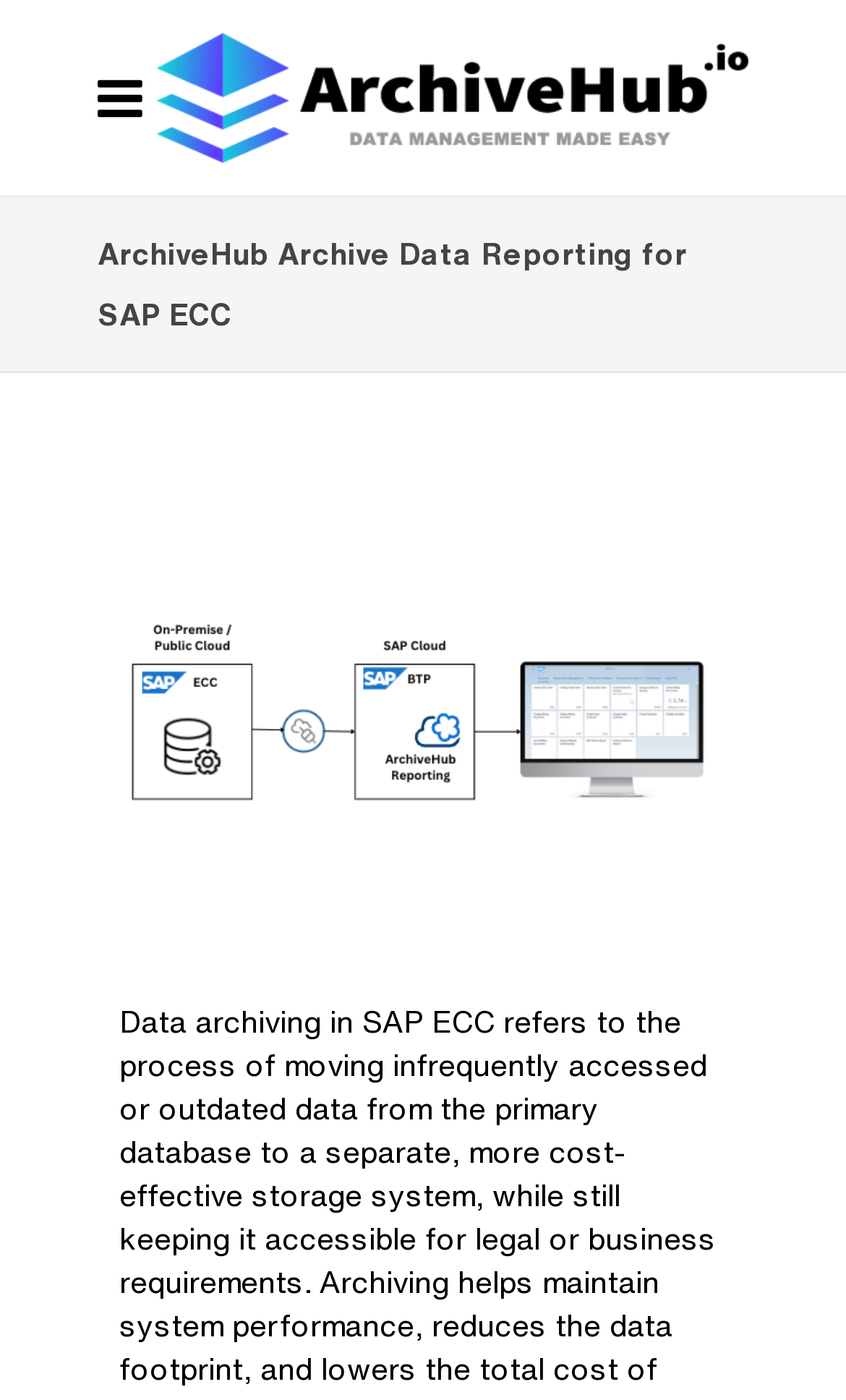Determine the main headline of the webpage and provide its text.

ArchiveHub Archive Data Reporting for SAP ECC